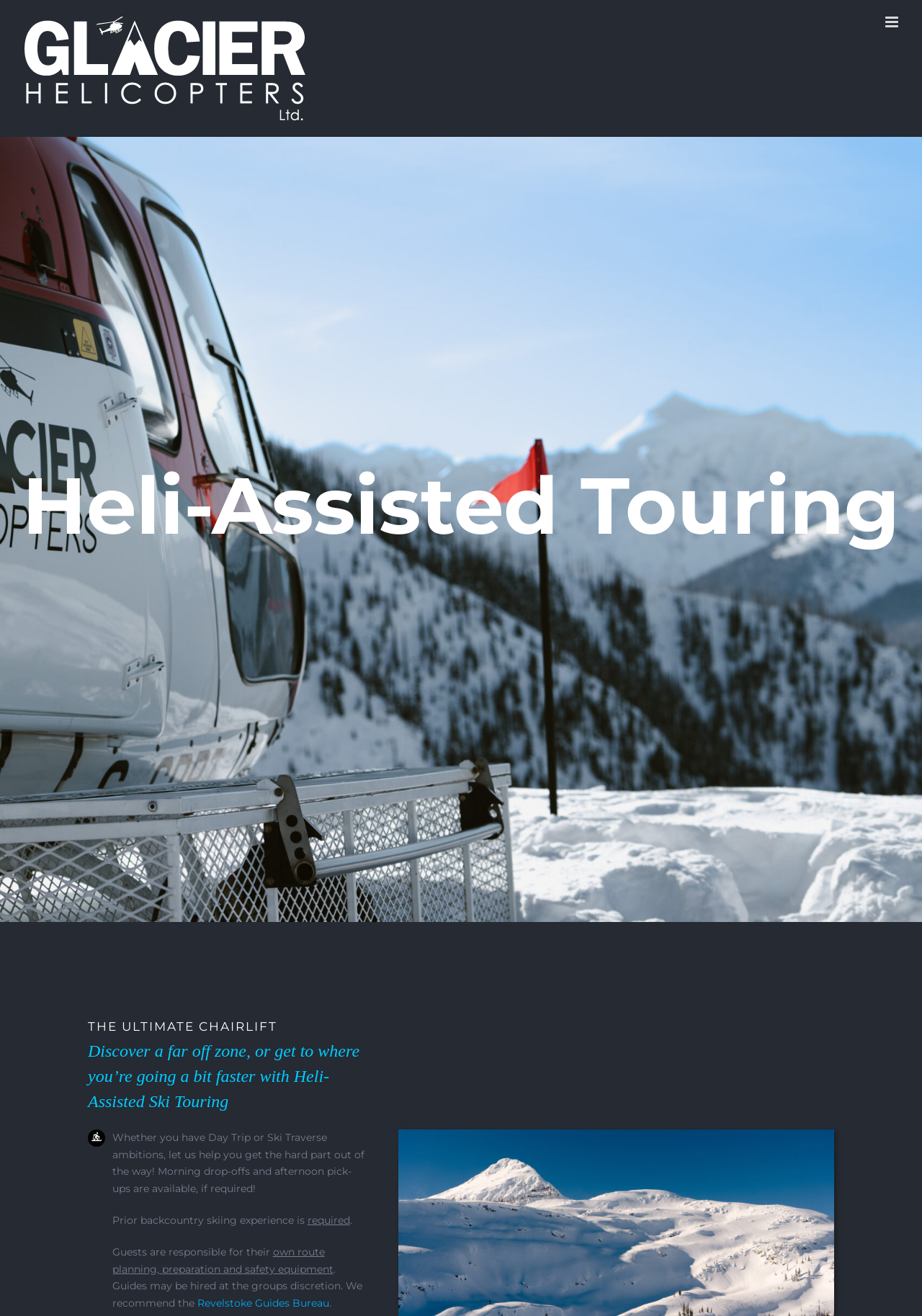Explain the contents of the webpage comprehensively.

The webpage is about Heli-Assisted Ski Touring, specifically promoting the service offered by Glacier Helicopters. At the top left corner, there is a logo of Glacier Helicopters, which is also a link. On the top right corner, there is a toggle button to open the mobile menu.

The main content of the webpage is divided into sections. The first section has a heading "Heli-Assisted Touring" and a subheading "THE ULTIMATE CHAIRLIFT". Below the subheading, there is a paragraph describing the service, which allows users to discover new zones or reach their destinations faster. The paragraph also mentions that the service can help with morning drop-offs and afternoon pick-ups.

The next section has several paragraphs of text, which provide more details about the service. The text explains that prior backcountry skiing experience is required, and guests are responsible for their own route planning, preparation, and safety equipment. However, guides can be hired at the group's discretion, and the webpage recommends the Revelstoke Guides Bureau.

At the bottom right corner of the webpage, there is a "Go to Top" button, which allows users to quickly scroll back to the top of the page.